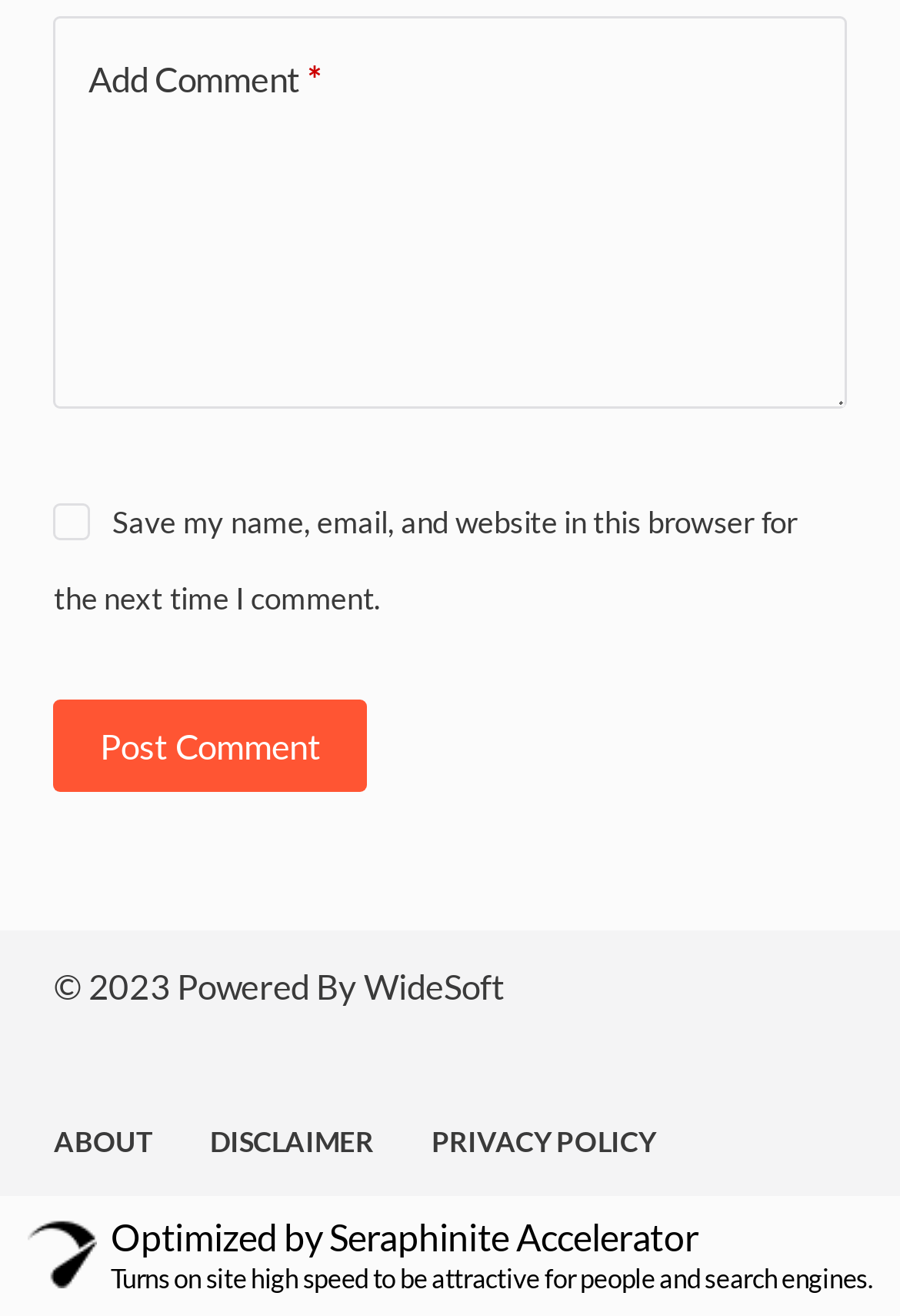Specify the bounding box coordinates of the element's region that should be clicked to achieve the following instruction: "add a comment". The bounding box coordinates consist of four float numbers between 0 and 1, in the format [left, top, right, bottom].

[0.06, 0.012, 0.94, 0.31]